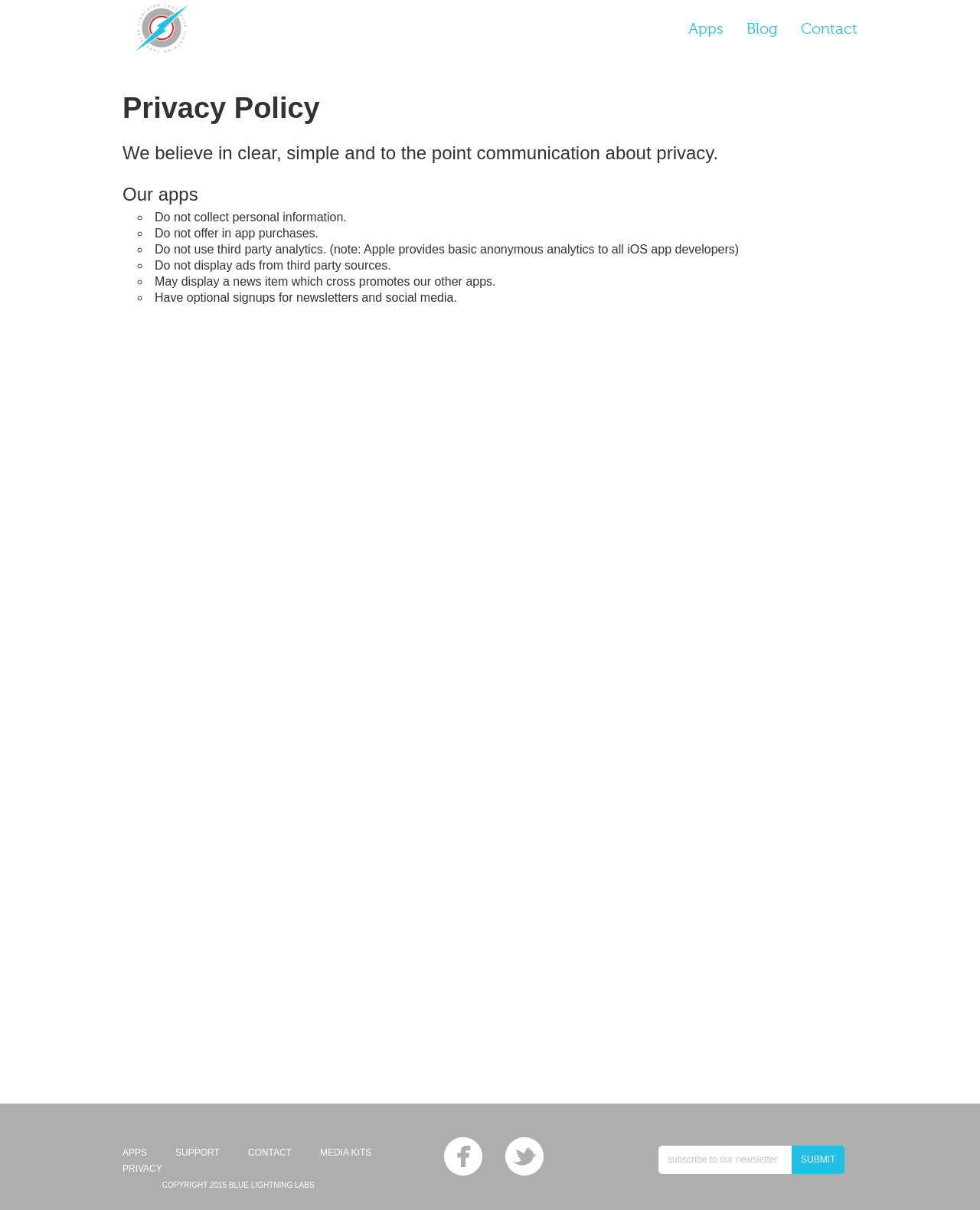Identify the bounding box coordinates for the element you need to click to achieve the following task: "Request a free copy of the report". The coordinates must be four float values ranging from 0 to 1, formatted as [left, top, right, bottom].

None